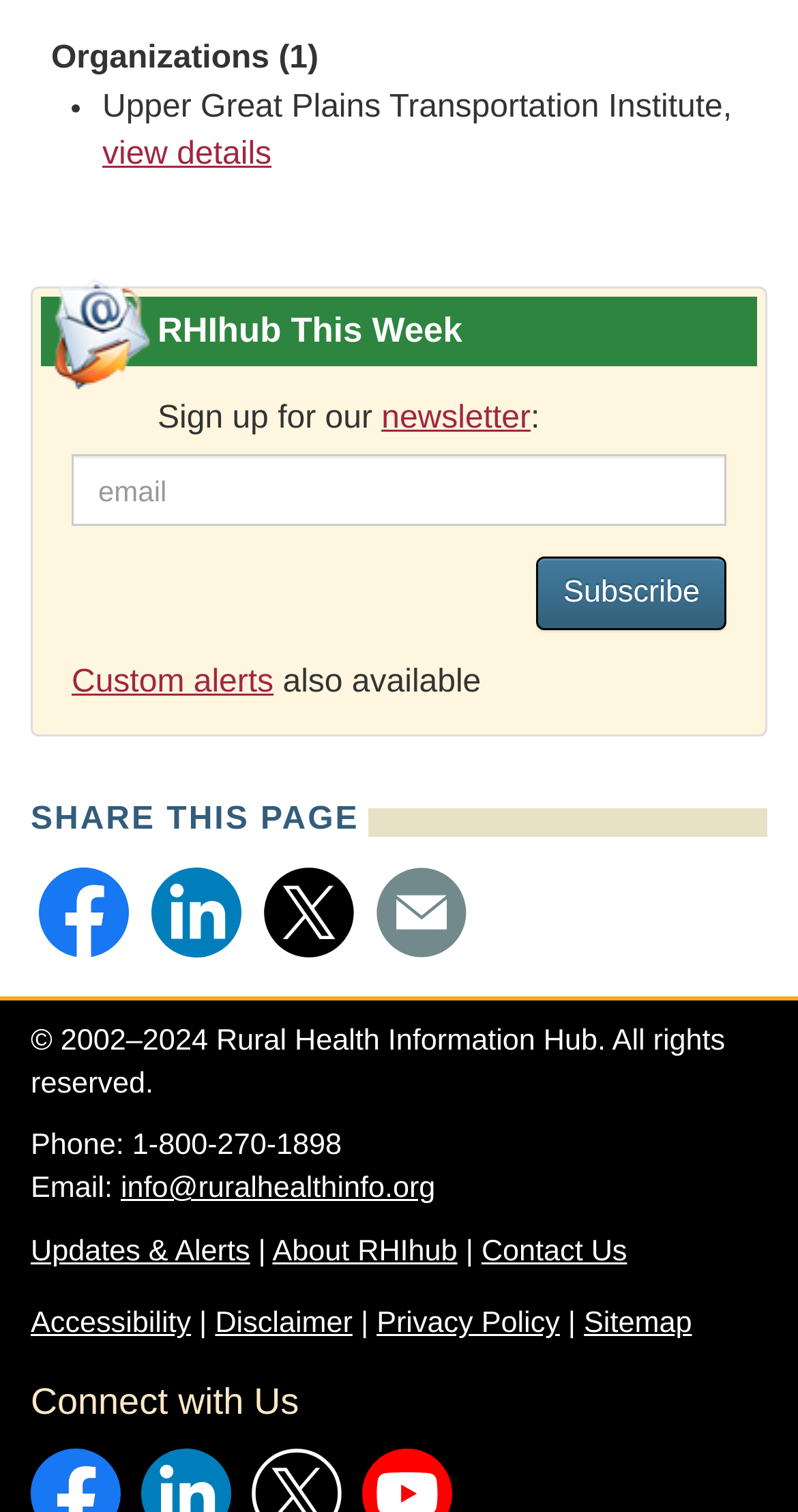Please locate the clickable area by providing the bounding box coordinates to follow this instruction: "Share on Facebook".

[0.038, 0.569, 0.172, 0.639]